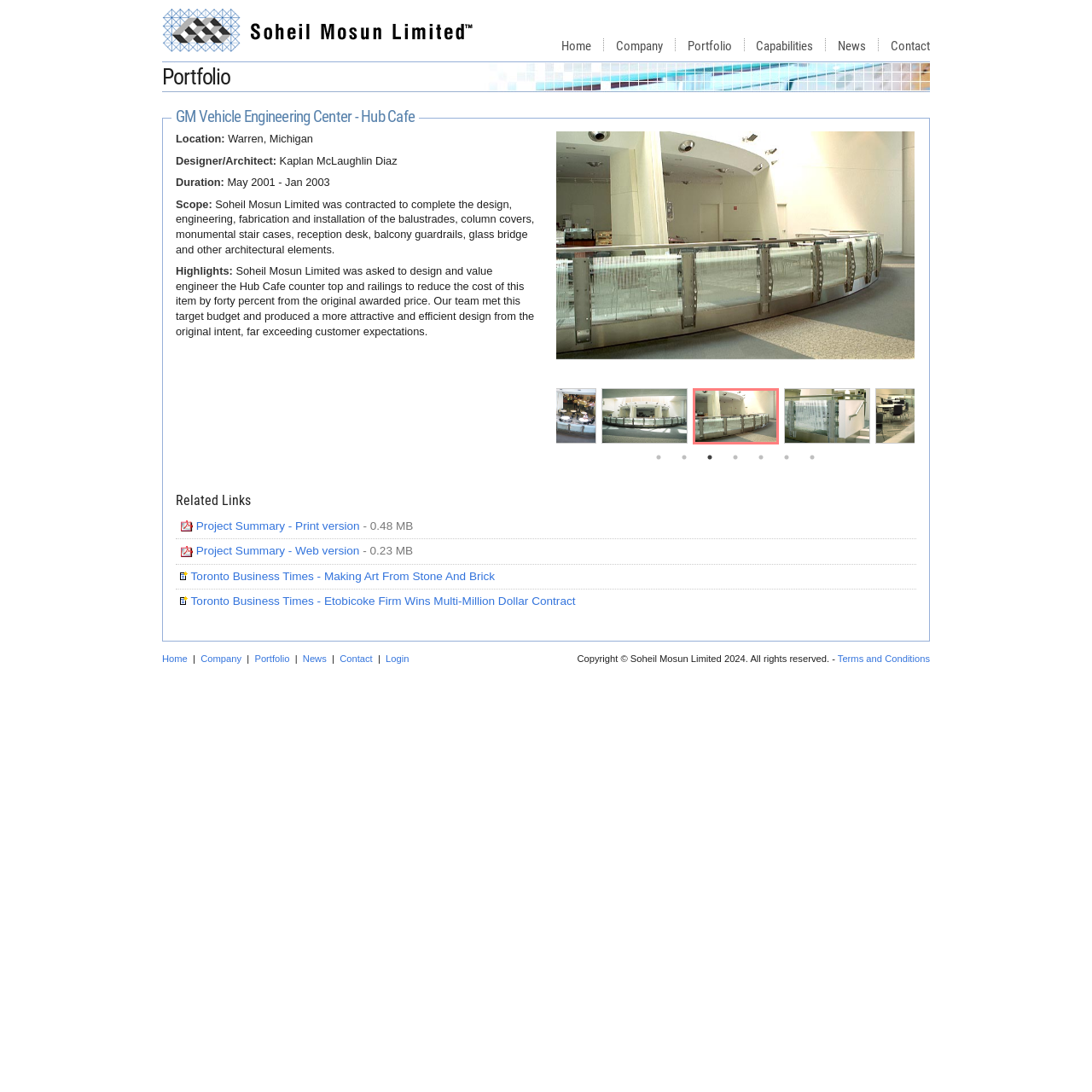Please find the bounding box coordinates of the element that must be clicked to perform the given instruction: "Check the Copyright information". The coordinates should be four float numbers from 0 to 1, i.e., [left, top, right, bottom].

[0.529, 0.598, 0.762, 0.607]